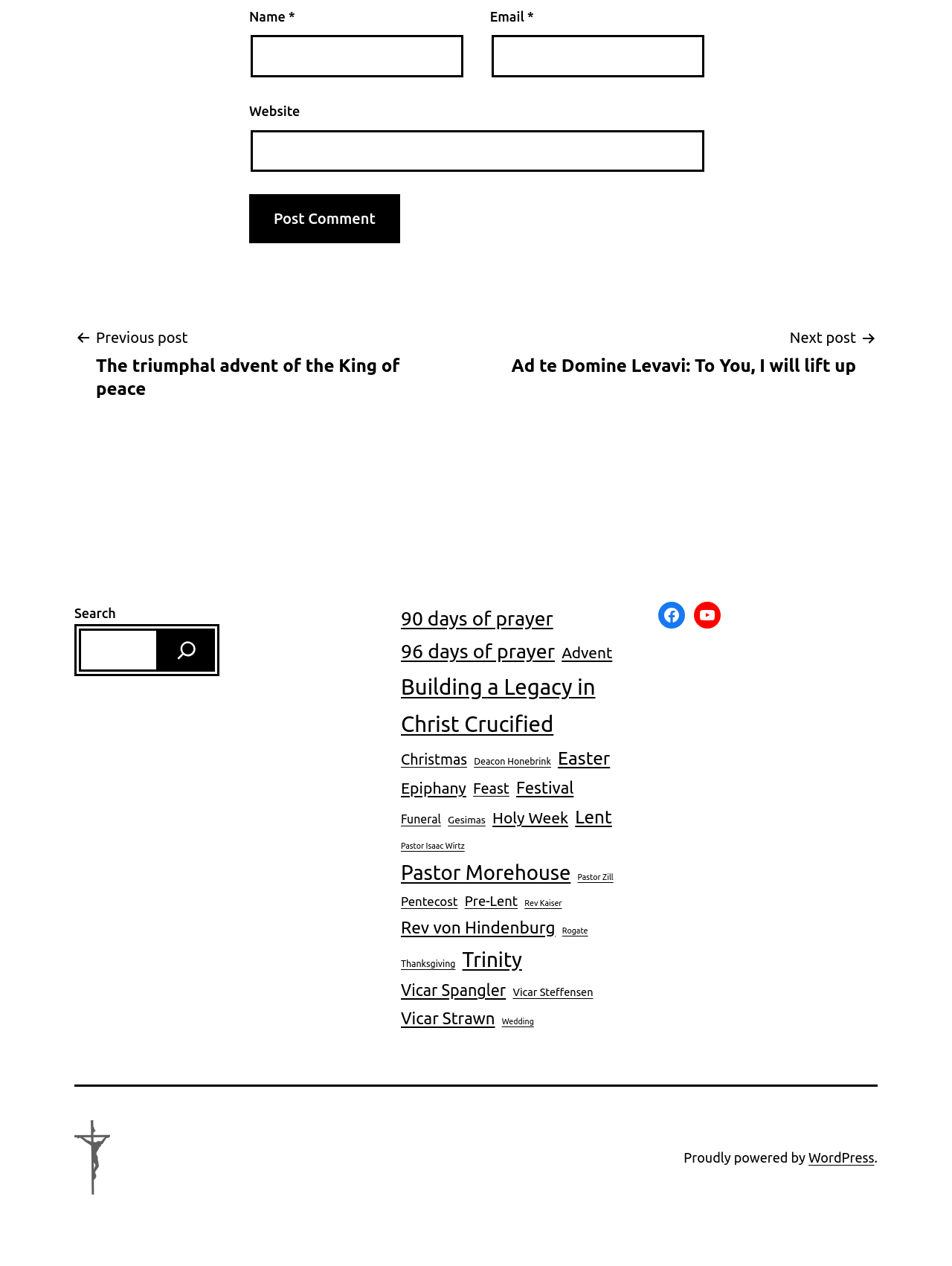What is the function of the search box?
Please respond to the question thoroughly and include all relevant details.

The search box is located in the top-right corner of the webpage, and it has a button with a magnifying glass icon, indicating that it is used to search for content within the website.